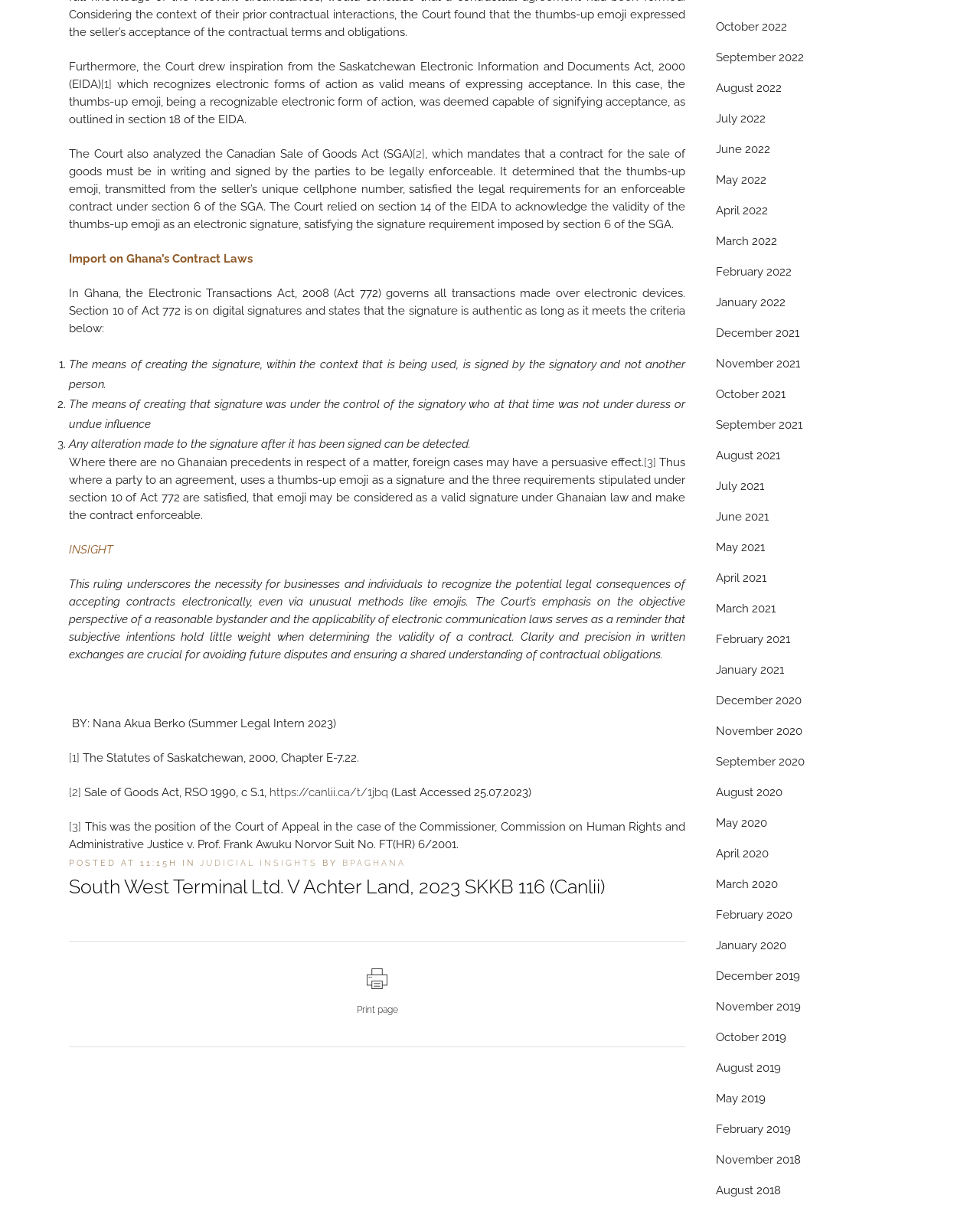Find the bounding box coordinates of the element to click in order to complete this instruction: "Click on 'BPAGHANA' to view author profile". The bounding box coordinates must be four float numbers between 0 and 1, denoted as [left, top, right, bottom].

[0.349, 0.711, 0.414, 0.719]